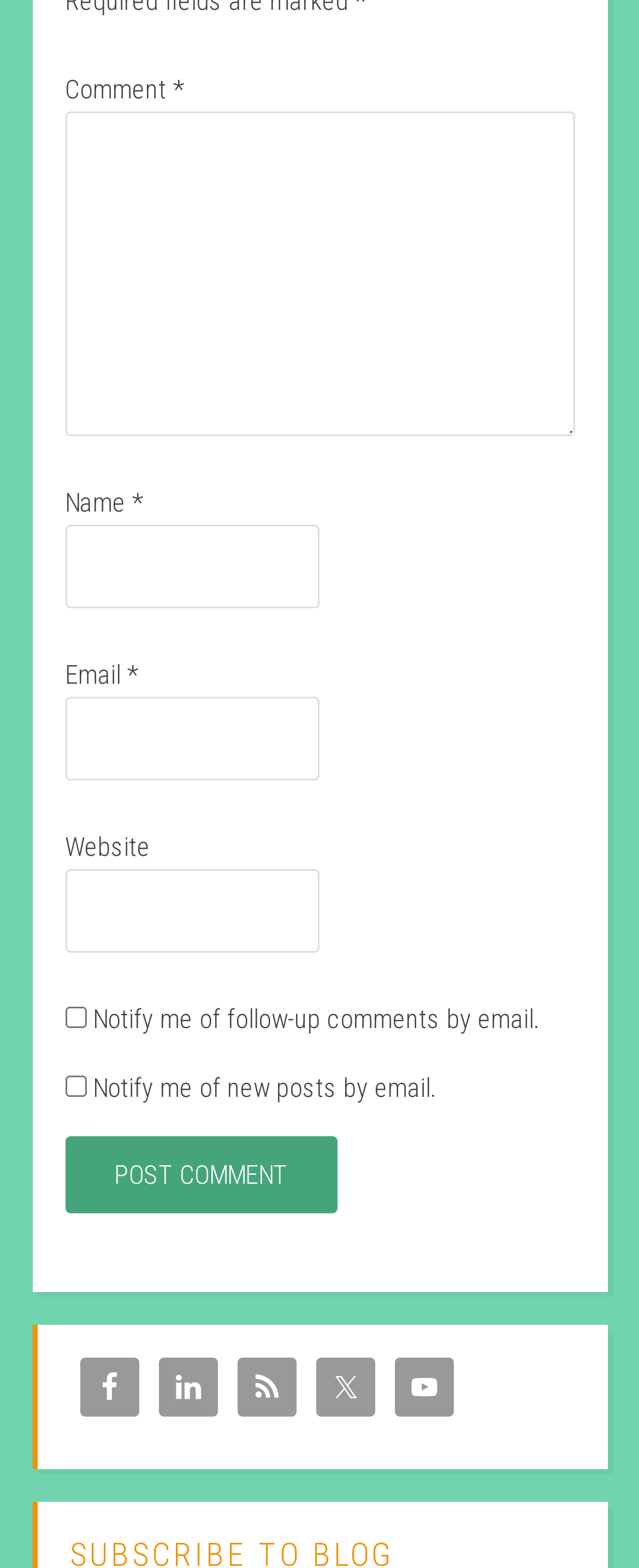Specify the bounding box coordinates of the element's area that should be clicked to execute the given instruction: "Visit the Facebook page". The coordinates should be four float numbers between 0 and 1, i.e., [left, top, right, bottom].

[0.124, 0.865, 0.217, 0.903]